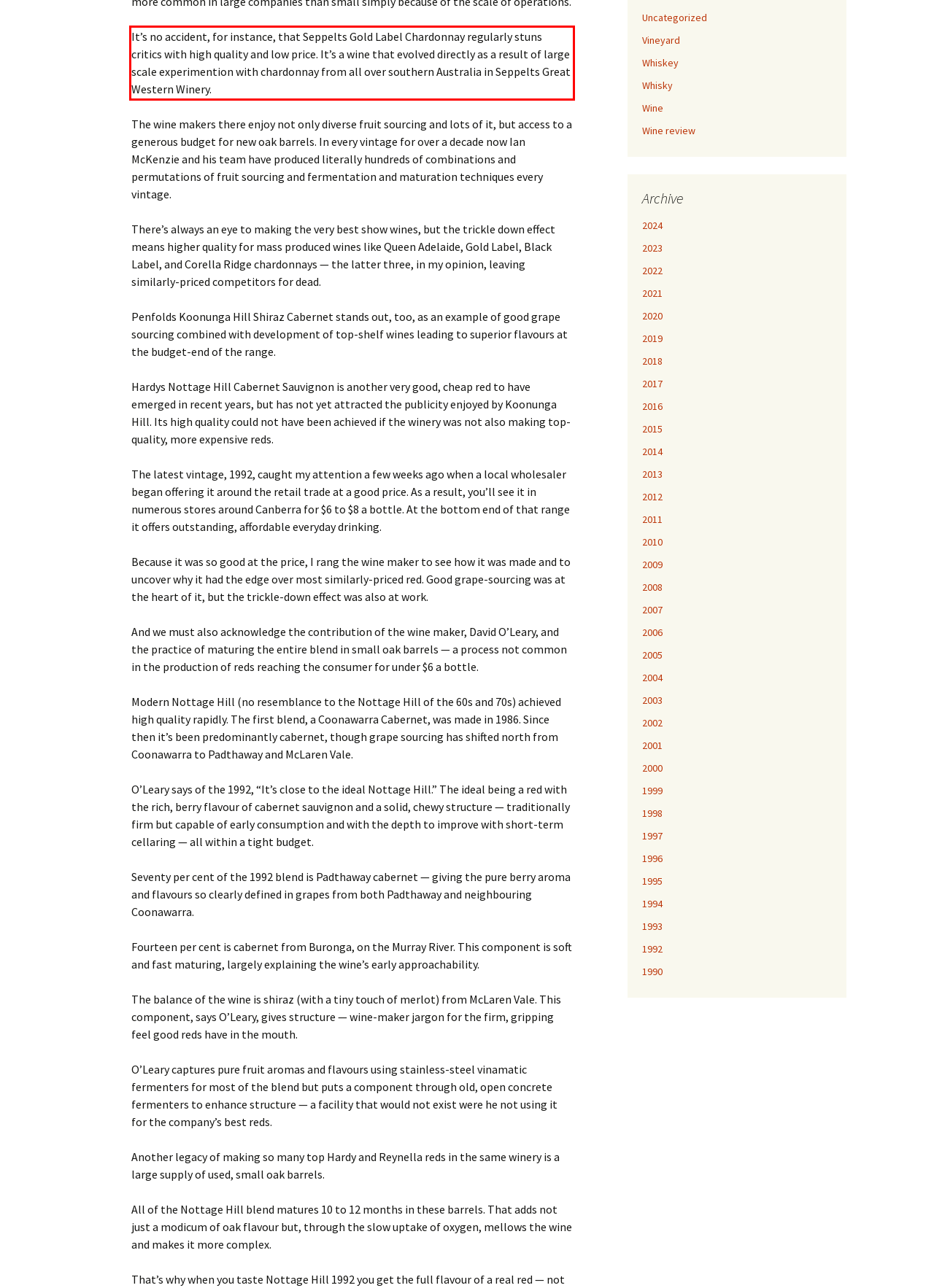Using the provided screenshot of a webpage, recognize and generate the text found within the red rectangle bounding box.

It’s no accident, for instance, that Seppelts Gold Label Chardonnay regularly stuns critics with high quality and low price. It’s a wine that evolved directly as a result of large scale experimention with chardonnay from all over southern Australia in Seppelts Great Western Winery.